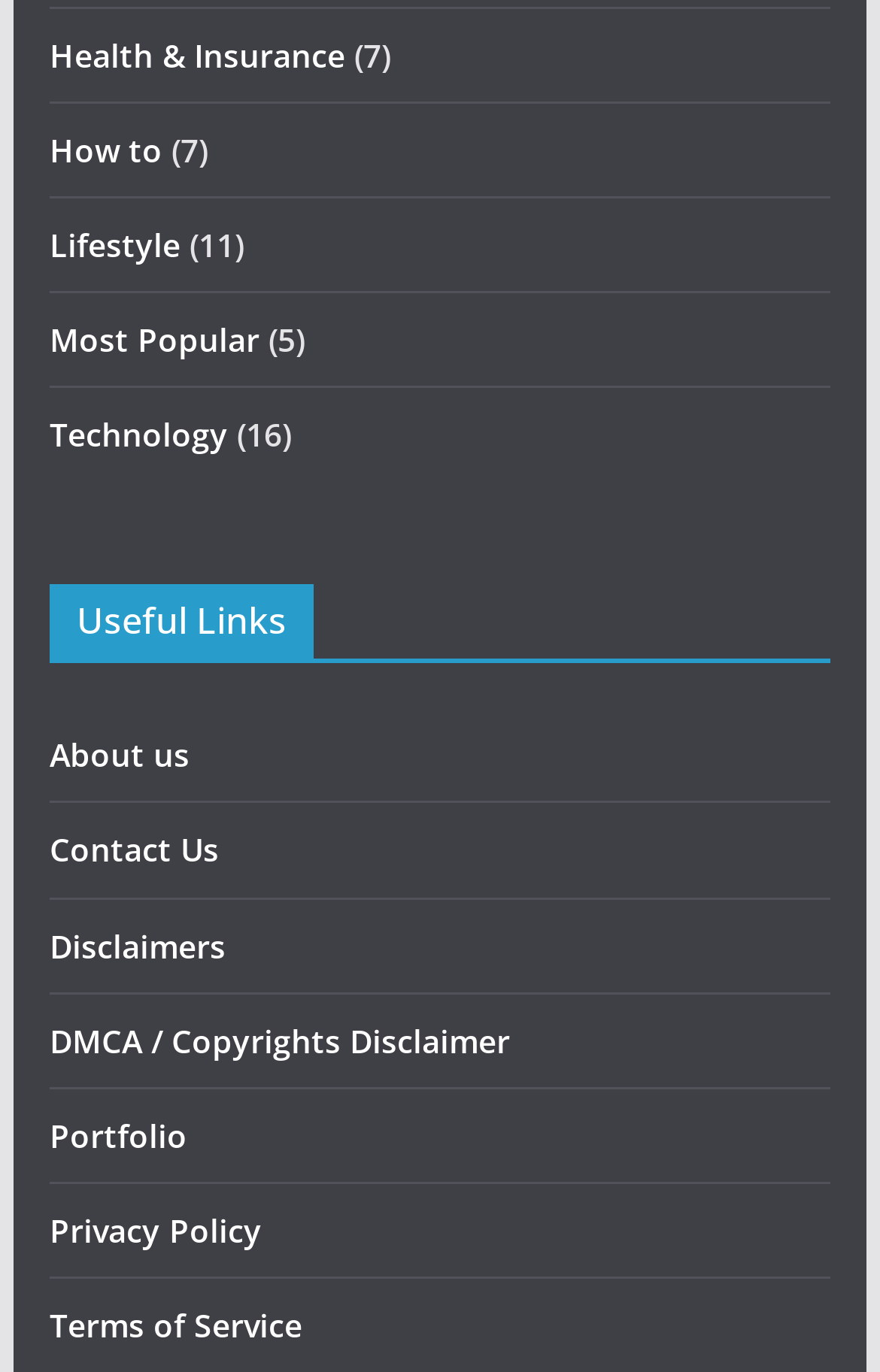Please locate the bounding box coordinates of the region I need to click to follow this instruction: "Check Privacy Policy".

[0.056, 0.881, 0.297, 0.913]